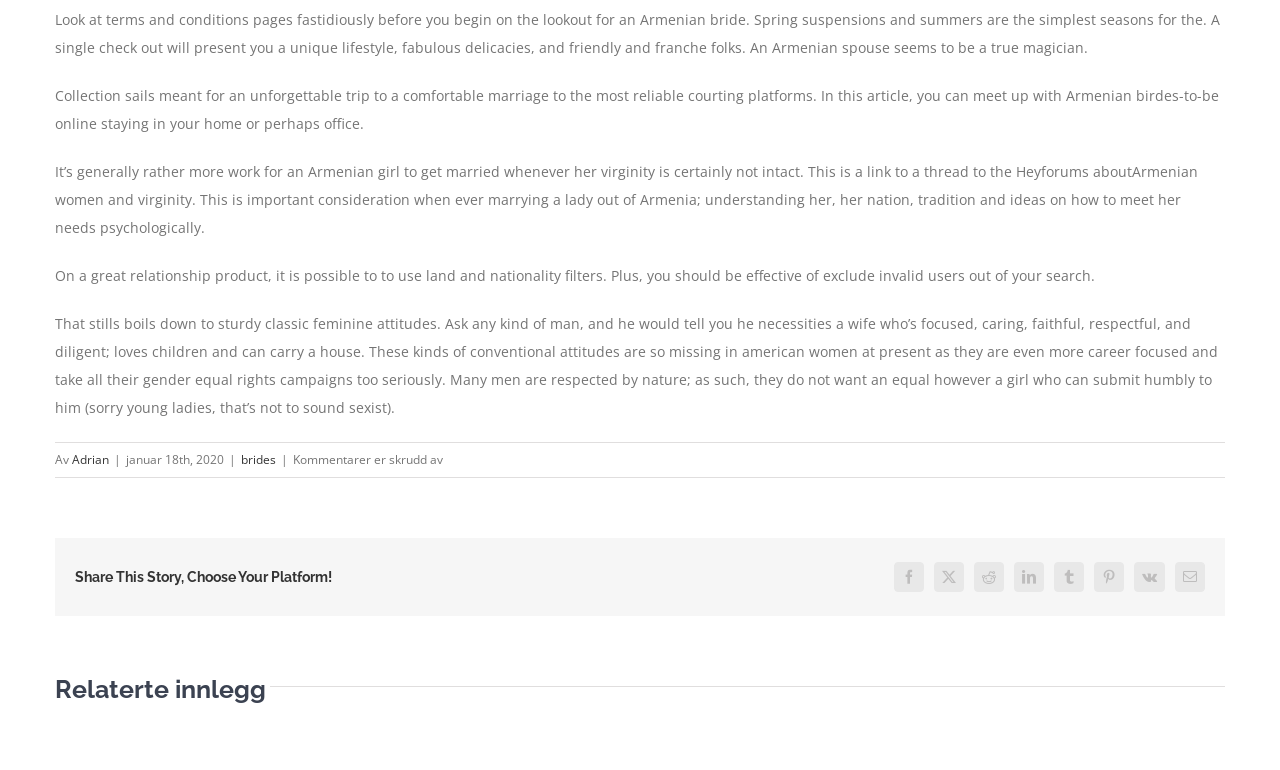Find the bounding box coordinates of the area that needs to be clicked in order to achieve the following instruction: "Click on 'brides'". The coordinates should be specified as four float numbers between 0 and 1, i.e., [left, top, right, bottom].

[0.188, 0.586, 0.216, 0.608]